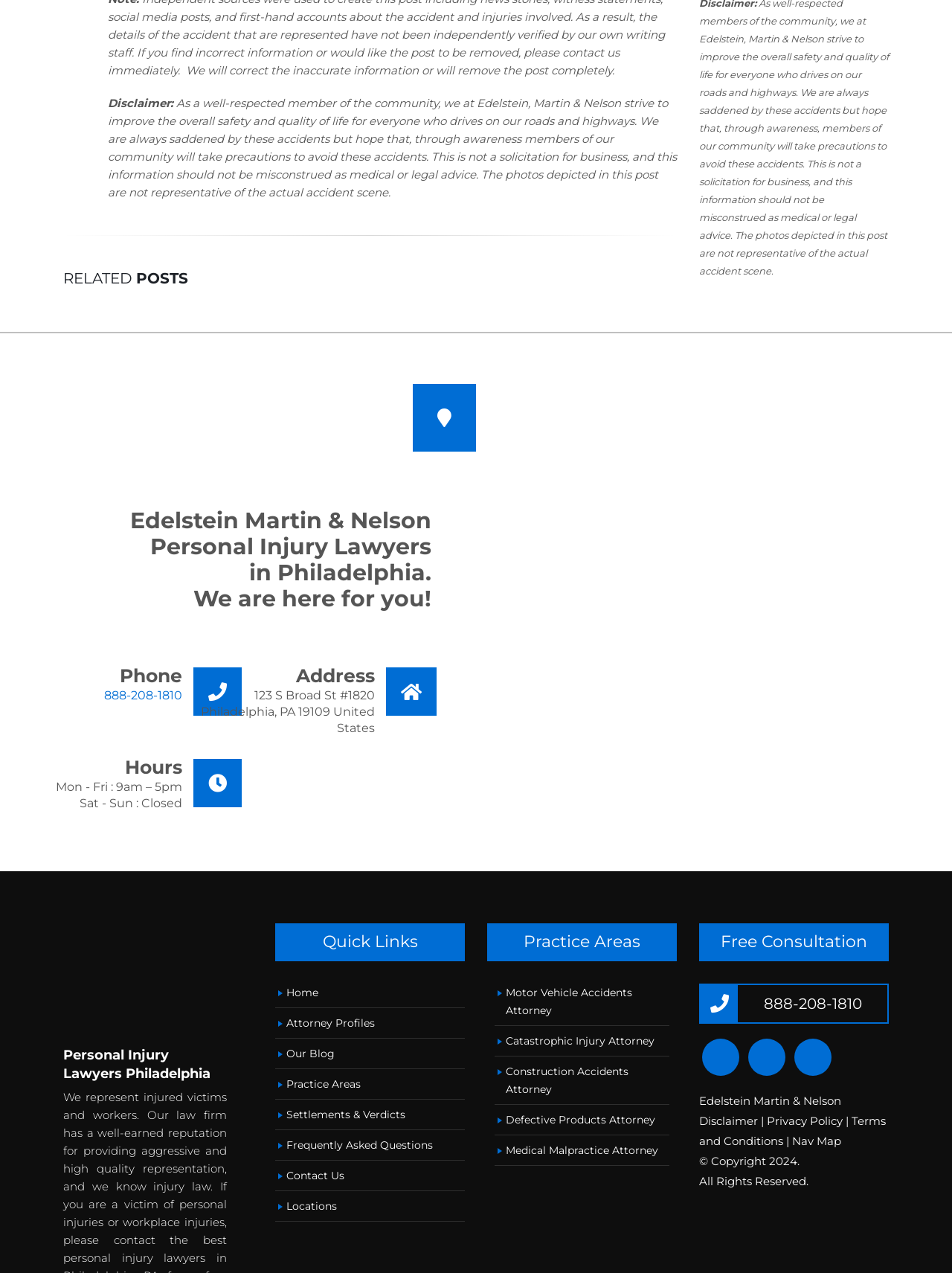Locate the bounding box coordinates of the element you need to click to accomplish the task described by this instruction: "Call the phone number".

[0.109, 0.54, 0.192, 0.552]